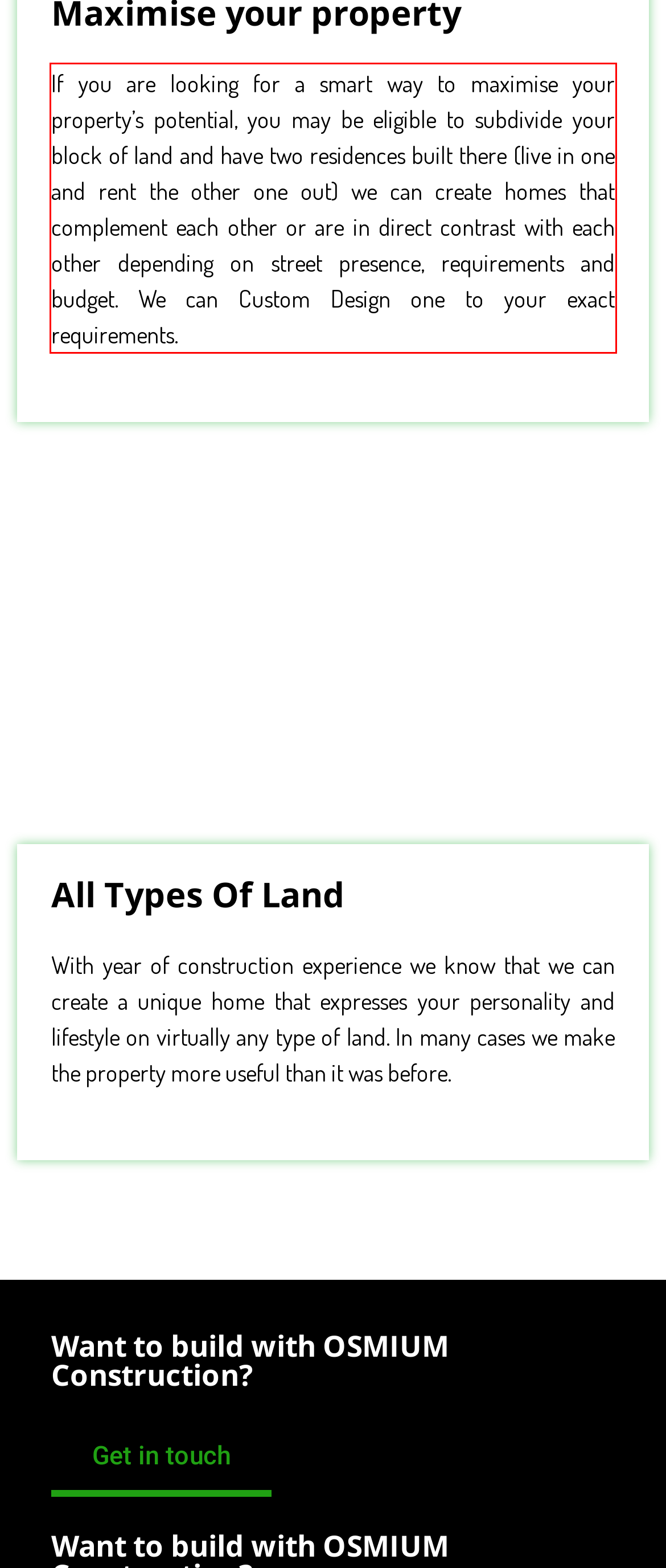Examine the webpage screenshot and use OCR to recognize and output the text within the red bounding box.

If you are looking for a smart way to maximise your property’s potential, you may be eligible to subdivide your block of land and have two residences built there (live in one and rent the other one out) we can create homes that complement each other or are in direct contrast with each other depending on street presence, requirements and budget. We can Custom Design one to your exact requirements.